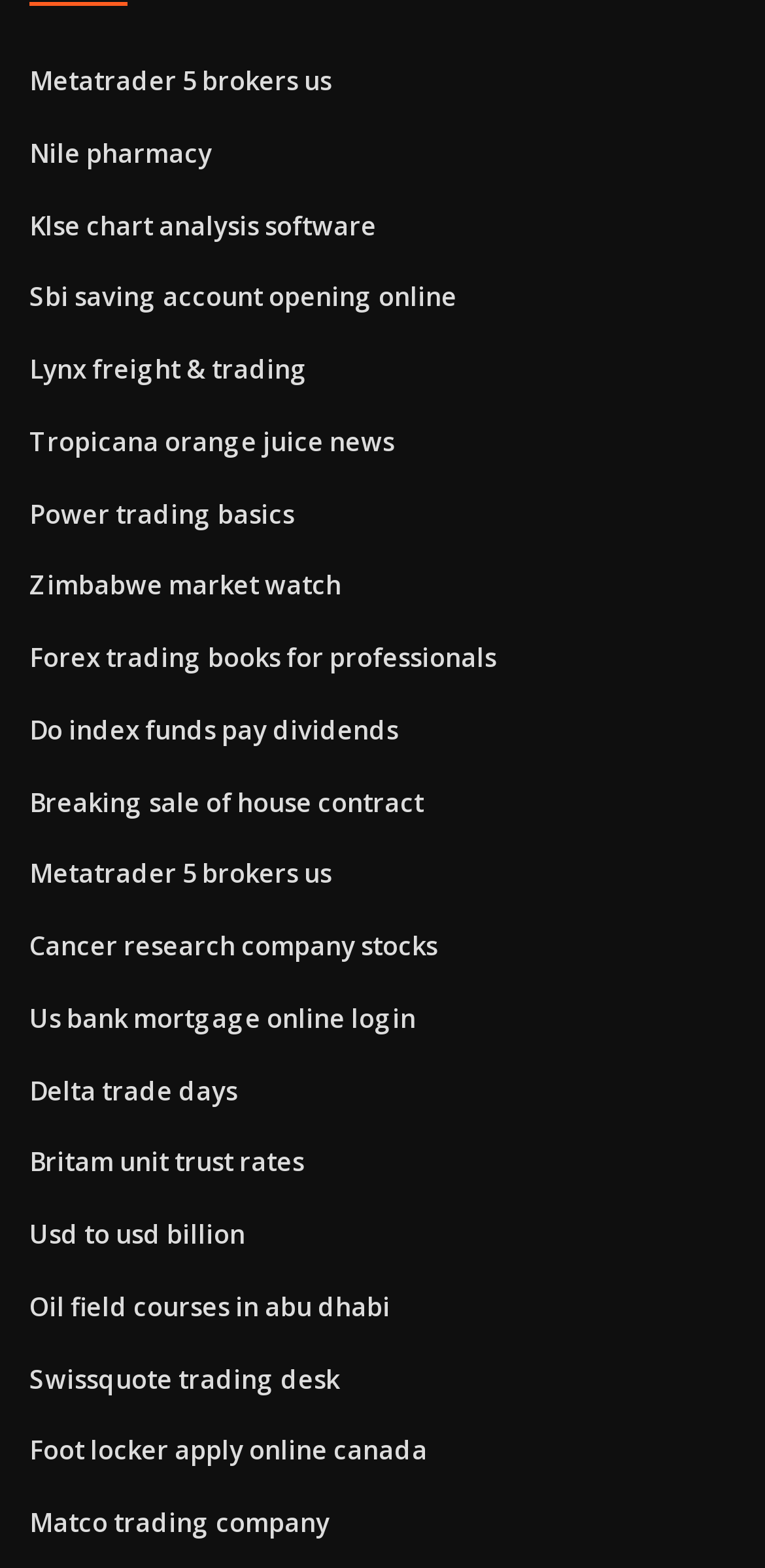Can you find the bounding box coordinates of the area I should click to execute the following instruction: "Visit Metatrader 5 brokers us"?

[0.038, 0.04, 0.433, 0.063]